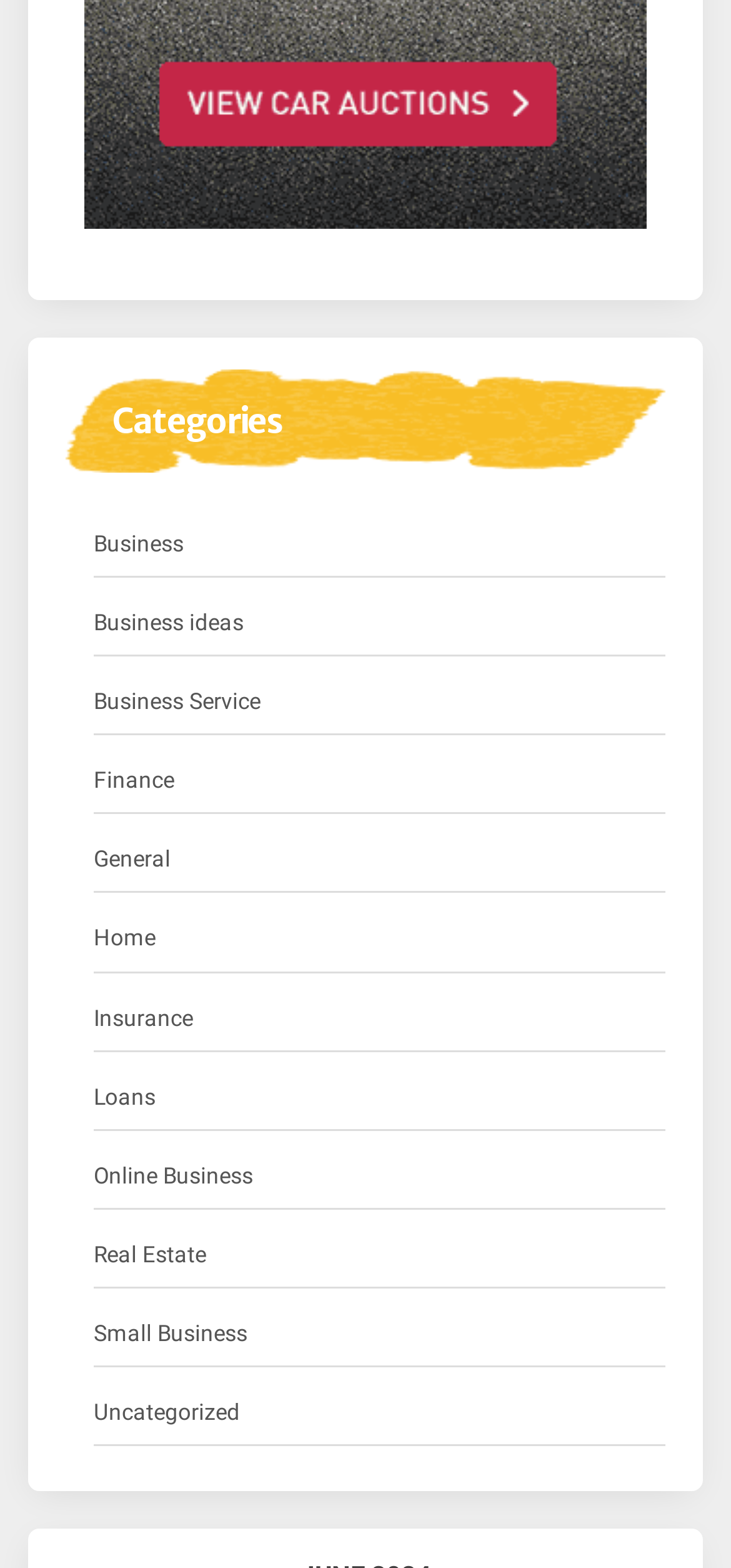Identify the bounding box coordinates of the clickable region to carry out the given instruction: "Learn about Insurance".

[0.128, 0.637, 0.264, 0.662]